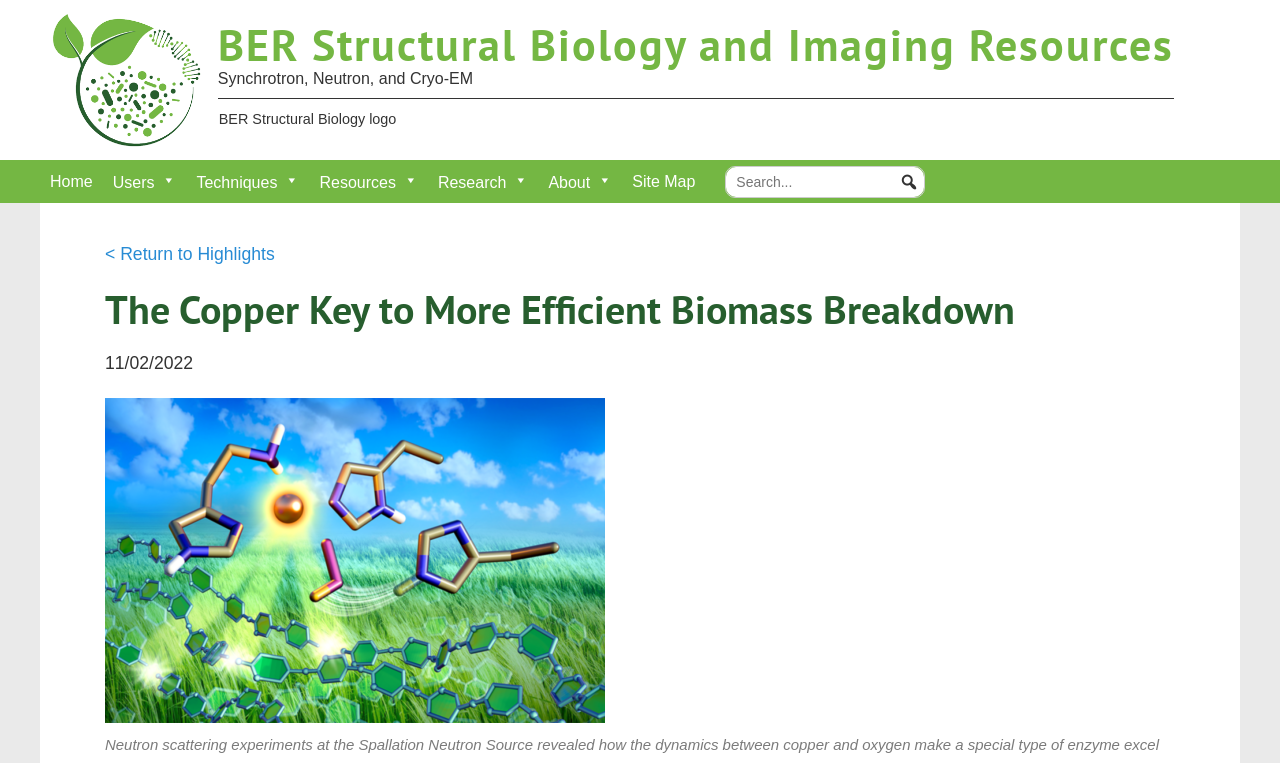Please mark the clickable region by giving the bounding box coordinates needed to complete this instruction: "Go to the page about Firekreve 2J N C4 music".

None